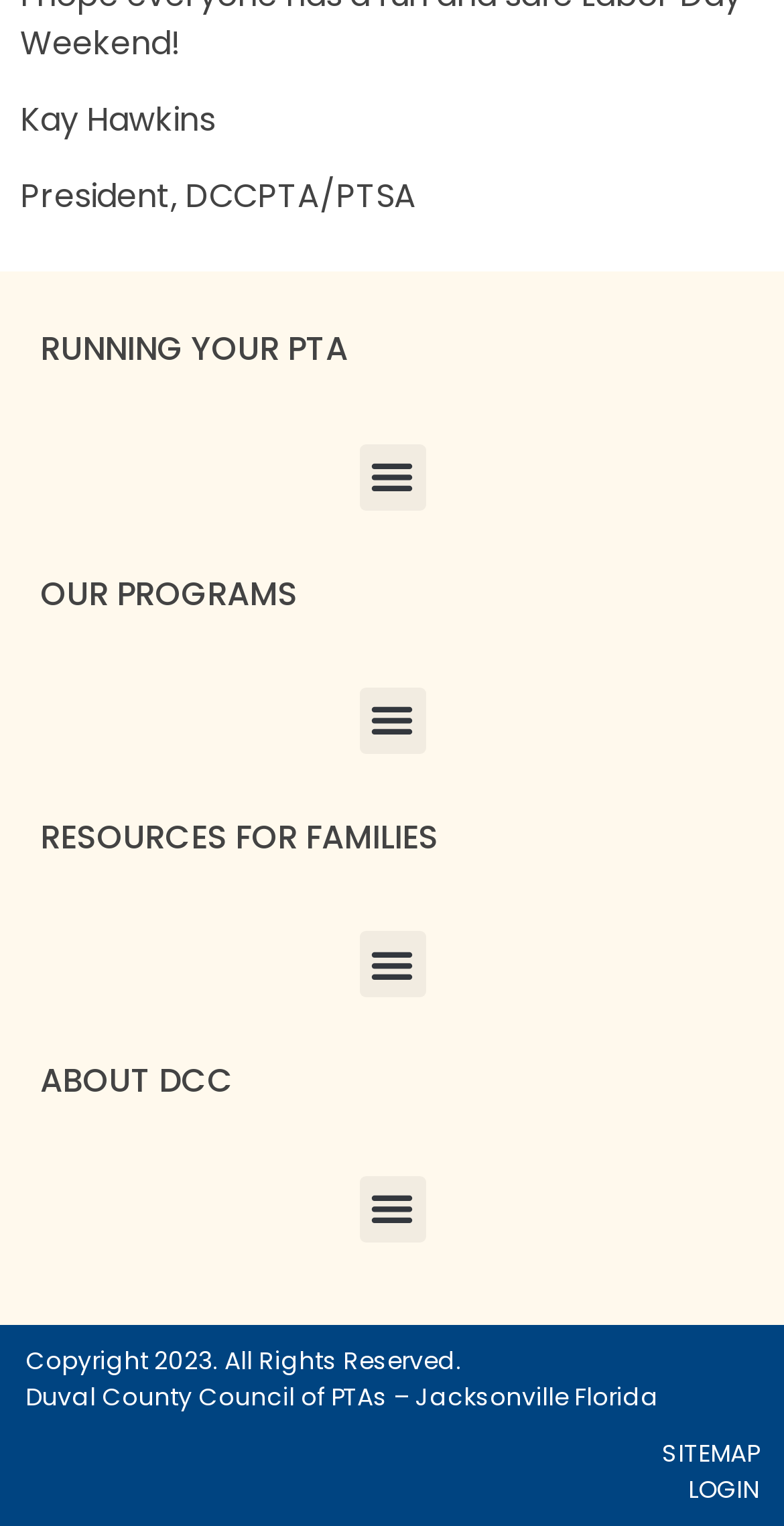Please provide a one-word or short phrase answer to the question:
What is the purpose of the menu toggle buttons?

To expand or collapse menu sections